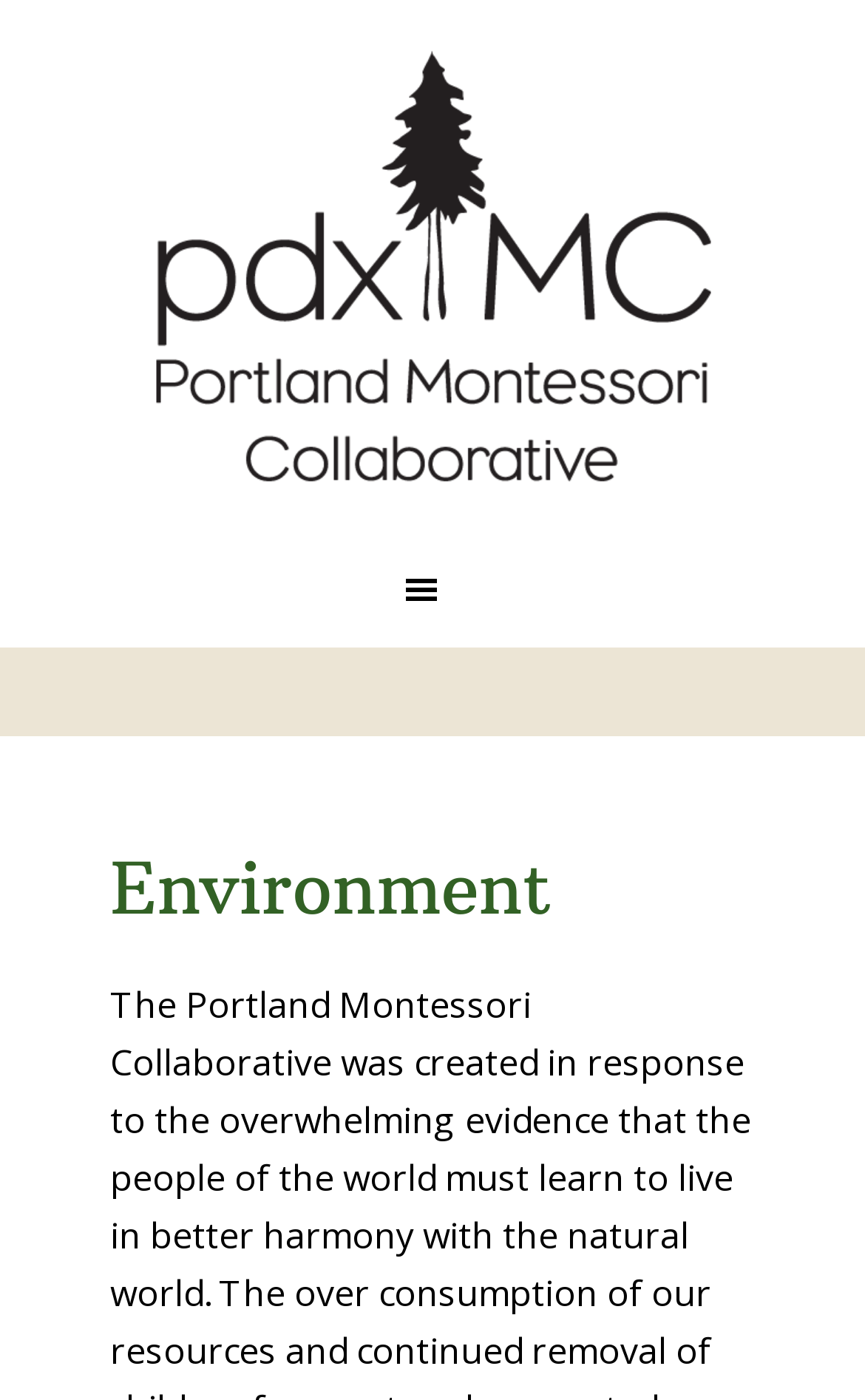With reference to the image, please provide a detailed answer to the following question: What is the name of the collaborative?

I found the answer by looking at the link element with the text 'Portland Montessori Collaborative' which is located at the top of the page.